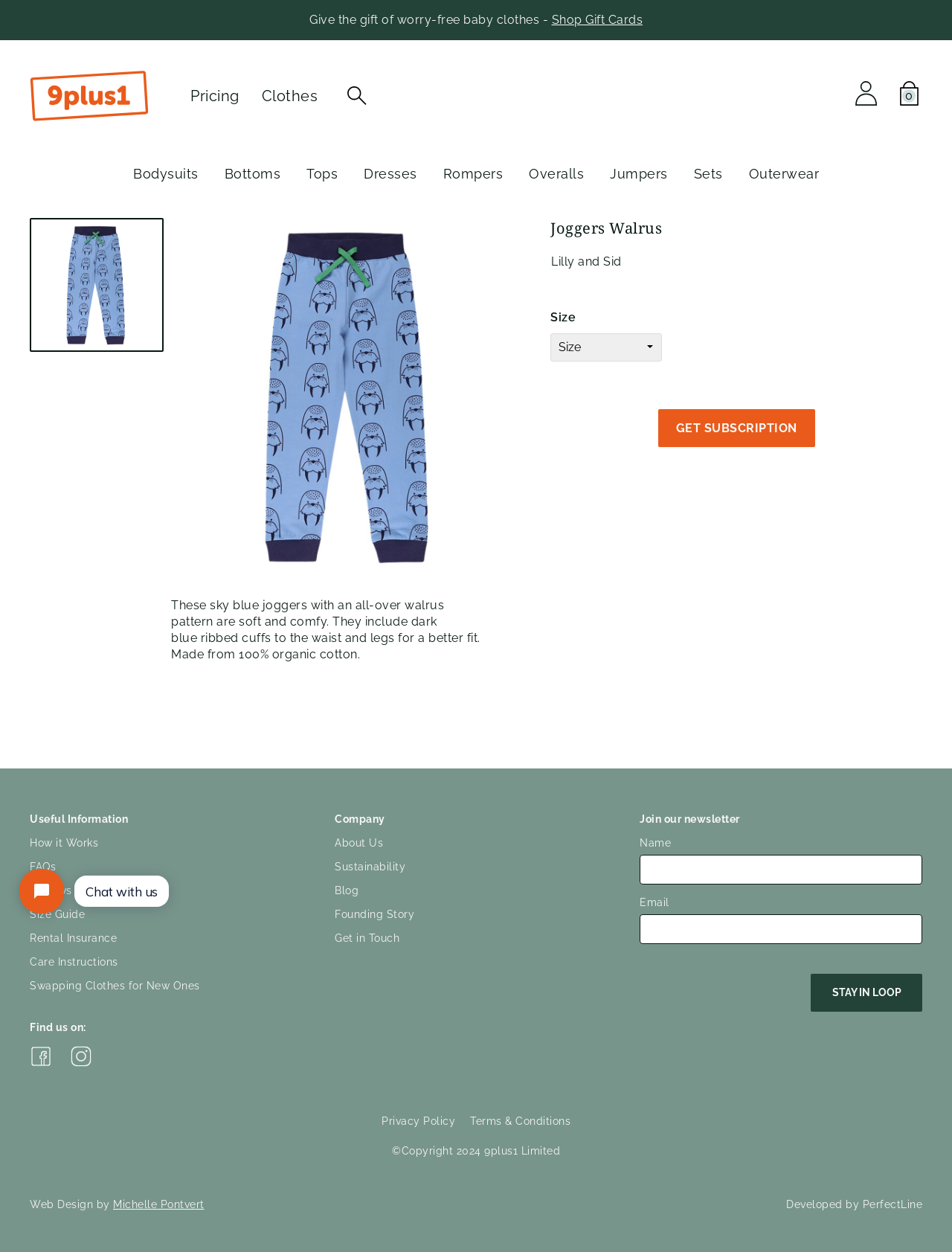Can you find the bounding box coordinates of the area I should click to execute the following instruction: "Enter your name in the textbox"?

[0.672, 0.683, 0.969, 0.707]